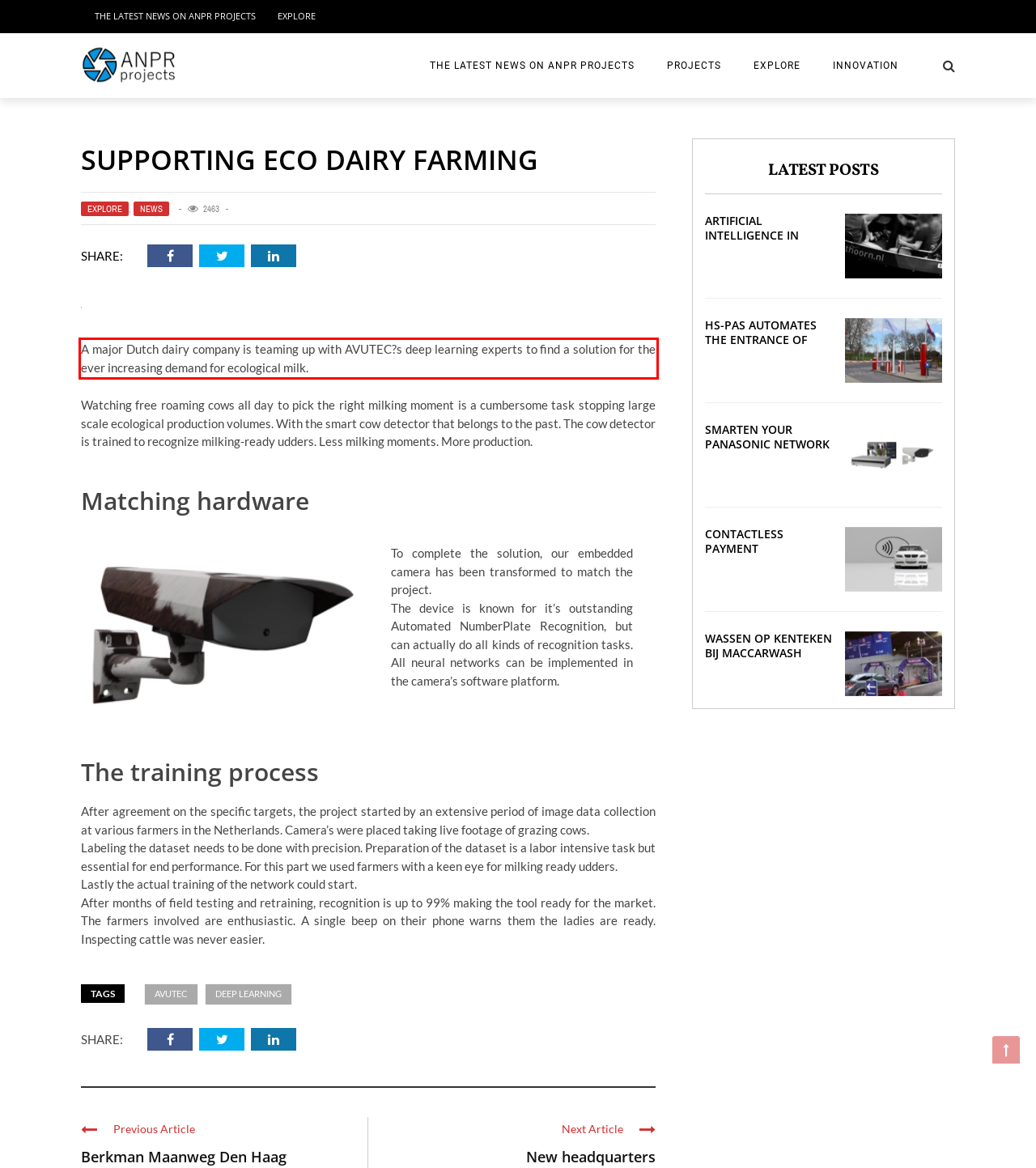Using the provided screenshot, read and generate the text content within the red-bordered area.

A major Dutch dairy company is teaming up with AVUTEC?s deep learning experts to find a solution for the ever increasing demand for ecological milk.